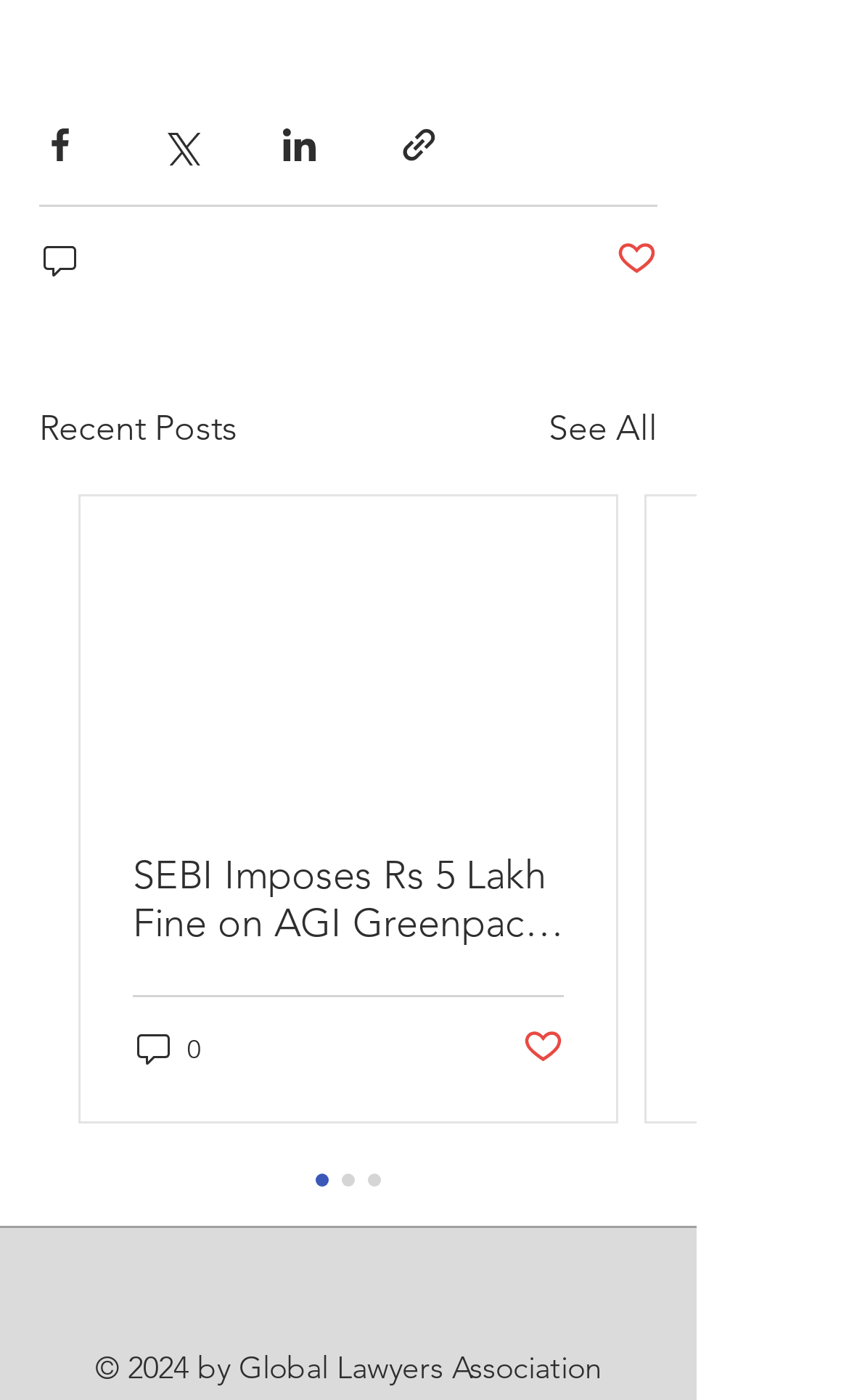Determine the bounding box coordinates of the region I should click to achieve the following instruction: "View recent posts". Ensure the bounding box coordinates are four float numbers between 0 and 1, i.e., [left, top, right, bottom].

[0.046, 0.288, 0.279, 0.326]